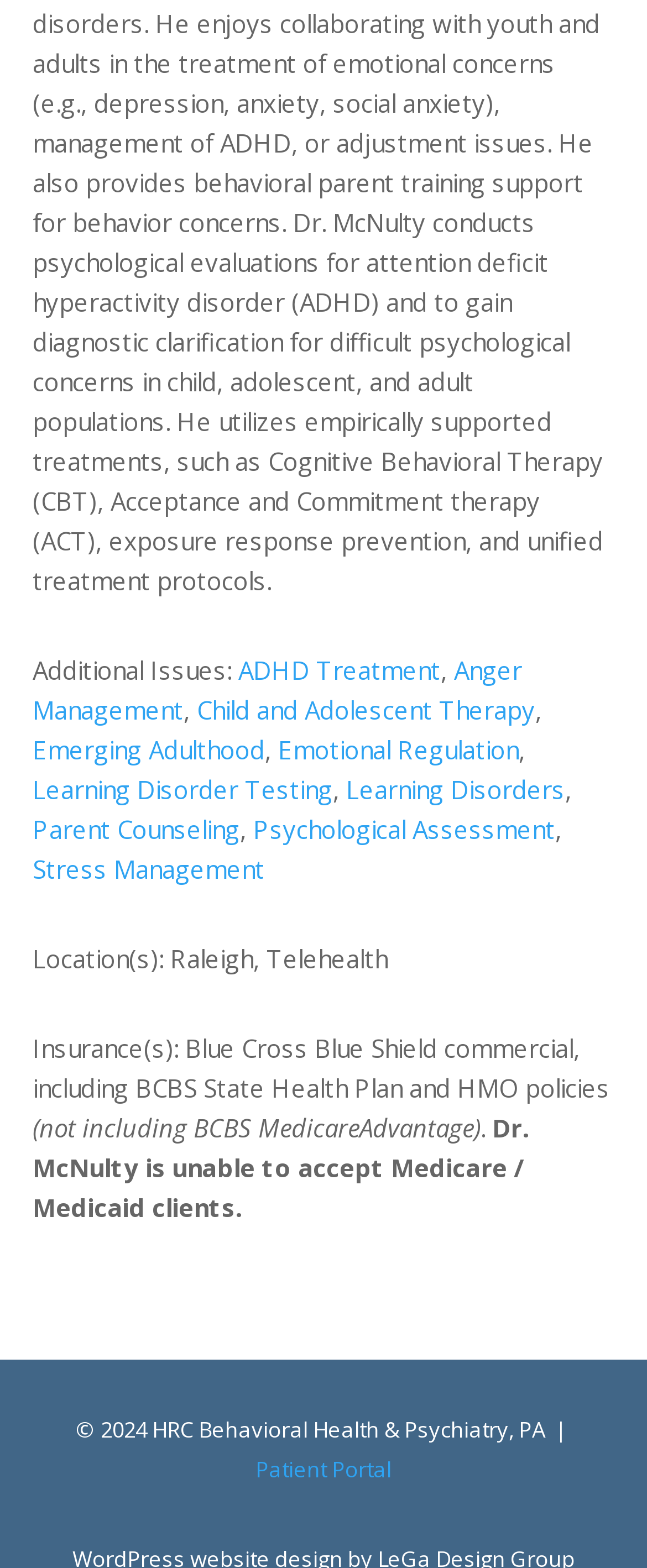Show the bounding box coordinates for the HTML element as described: "Learning Disorder Testing".

[0.05, 0.493, 0.514, 0.514]